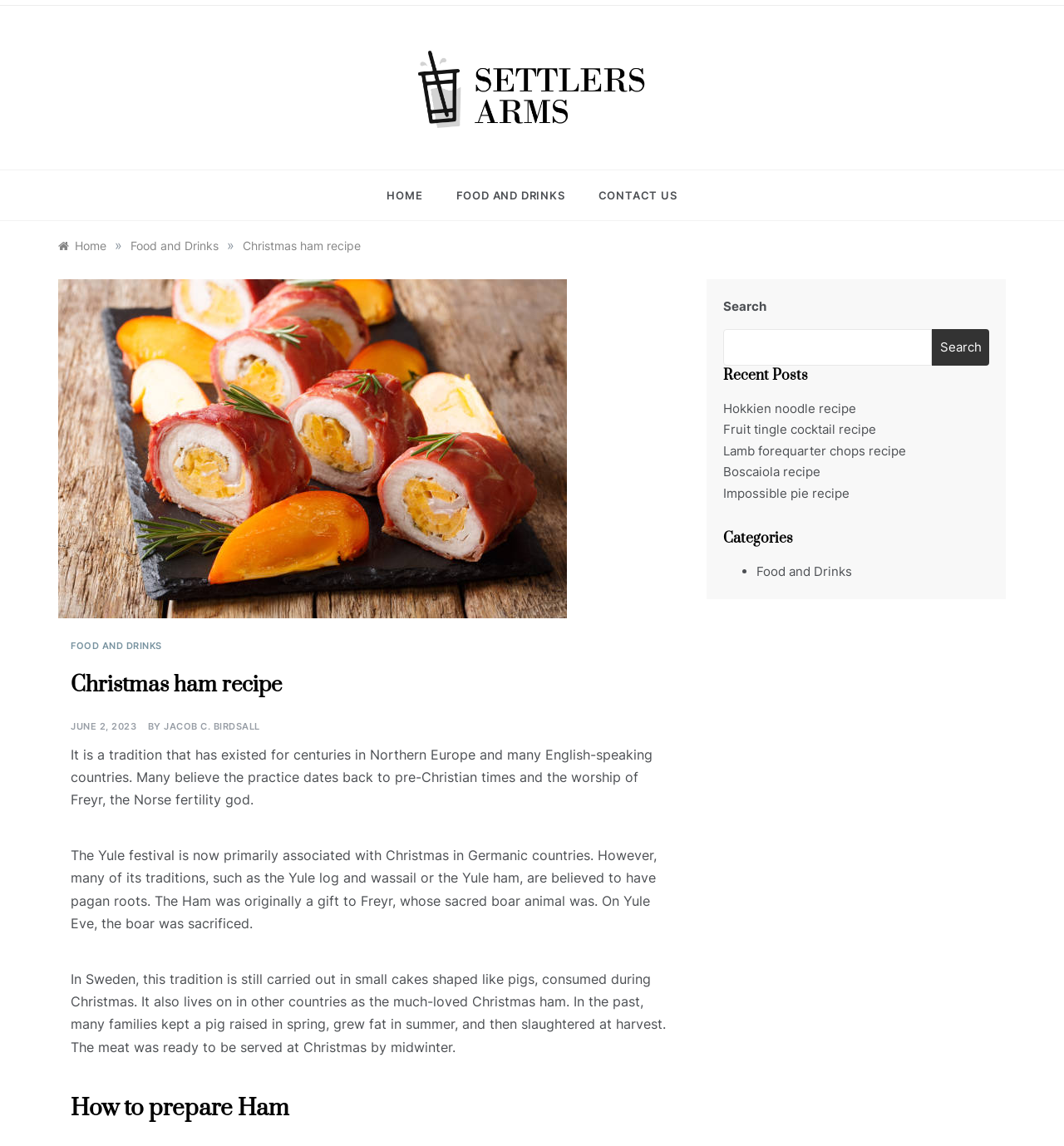Offer a meticulous description of the webpage's structure and content.

The webpage is about a Christmas ham recipe from Settlers Arms. At the top, there is a logo of Settlers Arms, which is an image with a link to the homepage. Below the logo, there is a navigation menu with links to HOME, FOOD AND DRINKS, and CONTACT US.

On the left side, there is a breadcrumbs navigation menu that shows the current page's location, with links to Home, Food and Drinks, and Christmas ham recipe. The Christmas ham recipe link is highlighted, indicating that it is the current page.

The main content of the page is divided into several sections. The first section has a heading "Christmas ham recipe" and a subheading with the date "JUNE 2, 2023". Below the subheading, there is a paragraph of text that explains the tradition of Christmas ham in Northern Europe and English-speaking countries.

The next section has a heading "How to prepare Ham" and is likely to contain instructions on how to prepare the Christmas ham recipe.

On the right side of the page, there is a search bar with a search button. Below the search bar, there is a section with a heading "Recent Posts" that lists several links to other recipe articles, such as Hokkien noodle recipe, Fruit tingle cocktail recipe, and Lamb forequarter chops recipe.

Further down, there is a section with a heading "Categories" that lists a single category, "Food and Drinks", with a bullet point marker.